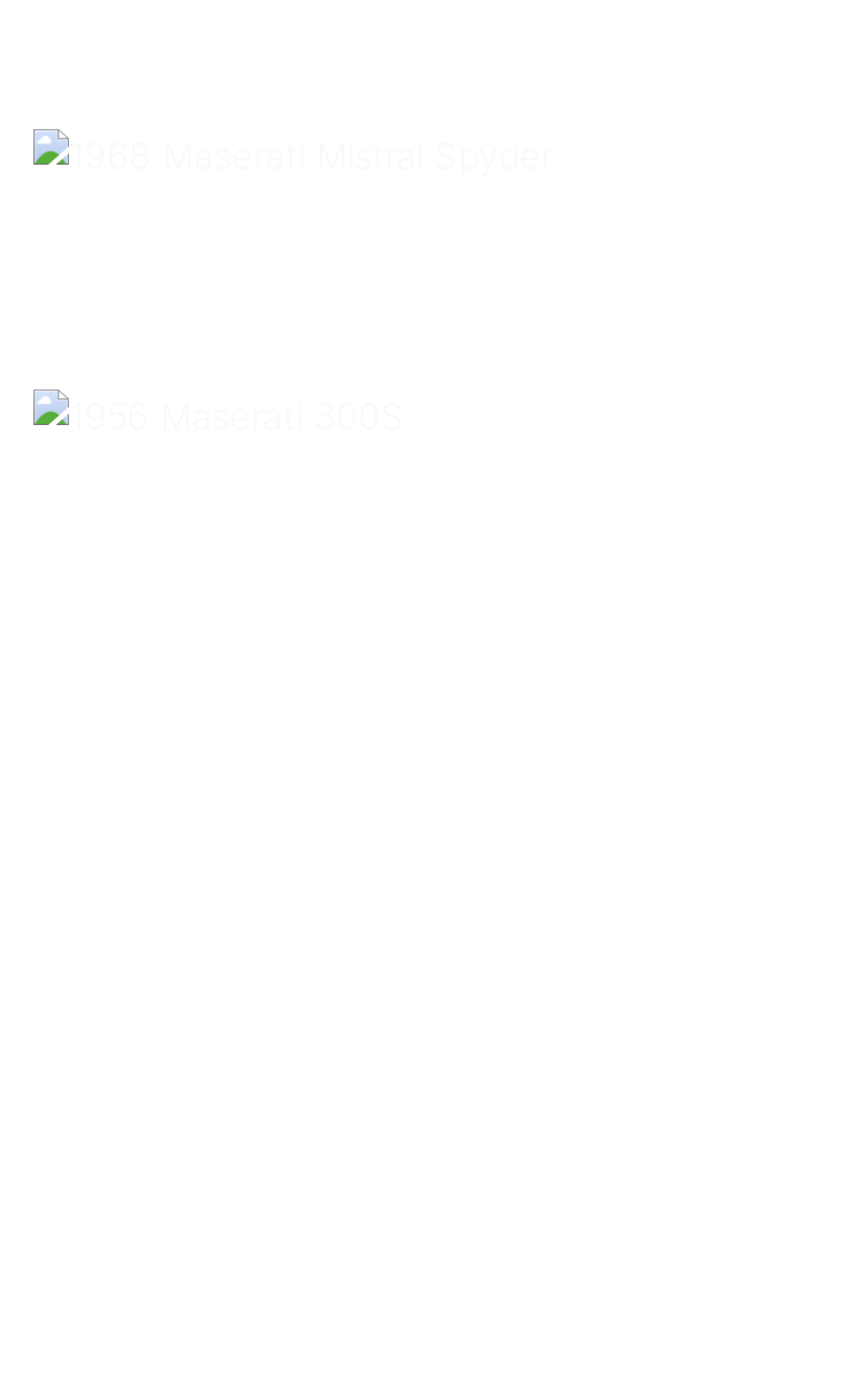Identify the bounding box coordinates necessary to click and complete the given instruction: "Select Maserati".

[0.363, 0.861, 0.578, 0.923]